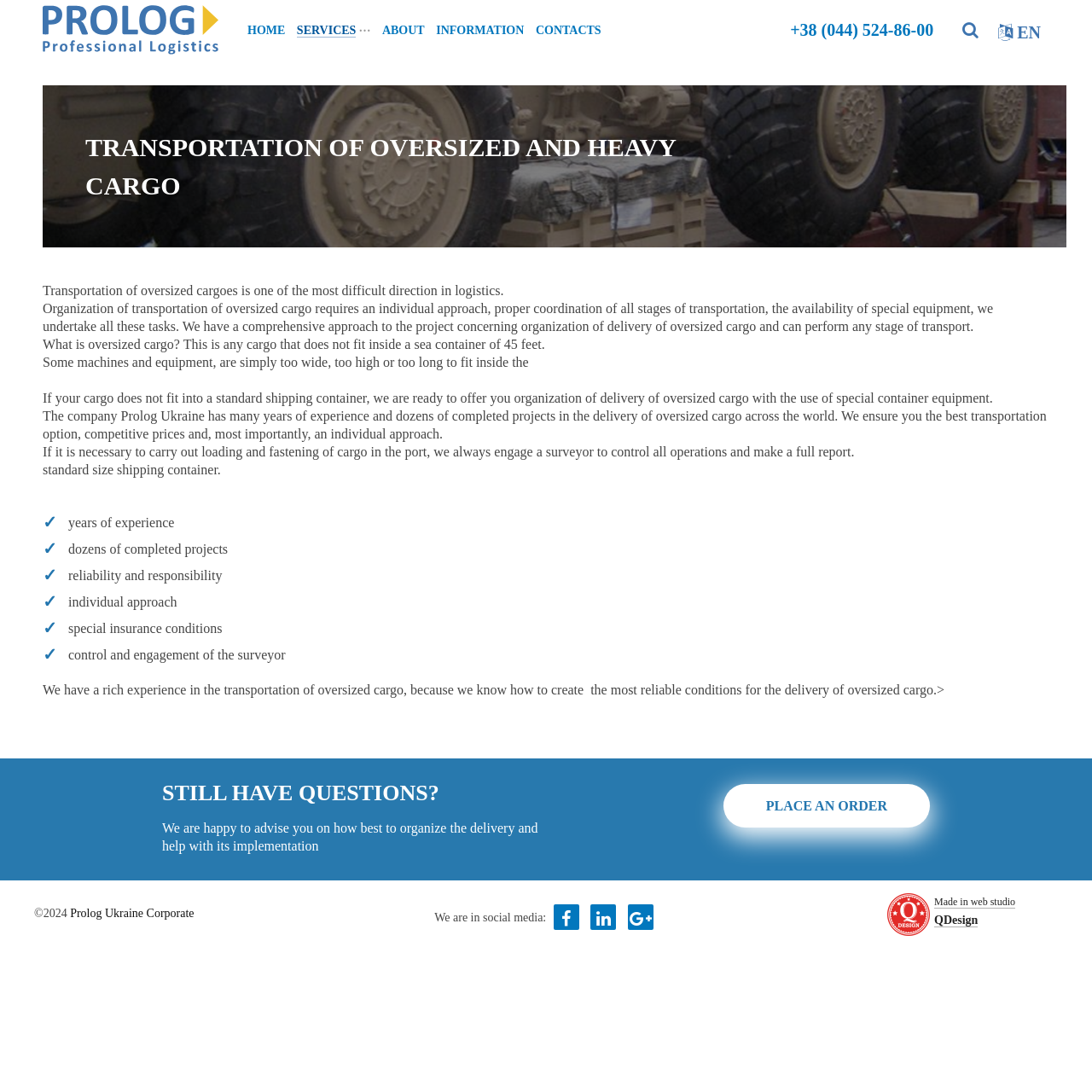What is the company's approach to oversized cargo transportation?
Can you provide a detailed and comprehensive answer to the question?

The company has a comprehensive approach to the project concerning organization of delivery of oversized cargo and can perform any stage of transport, with an individual approach, as stated in the text.